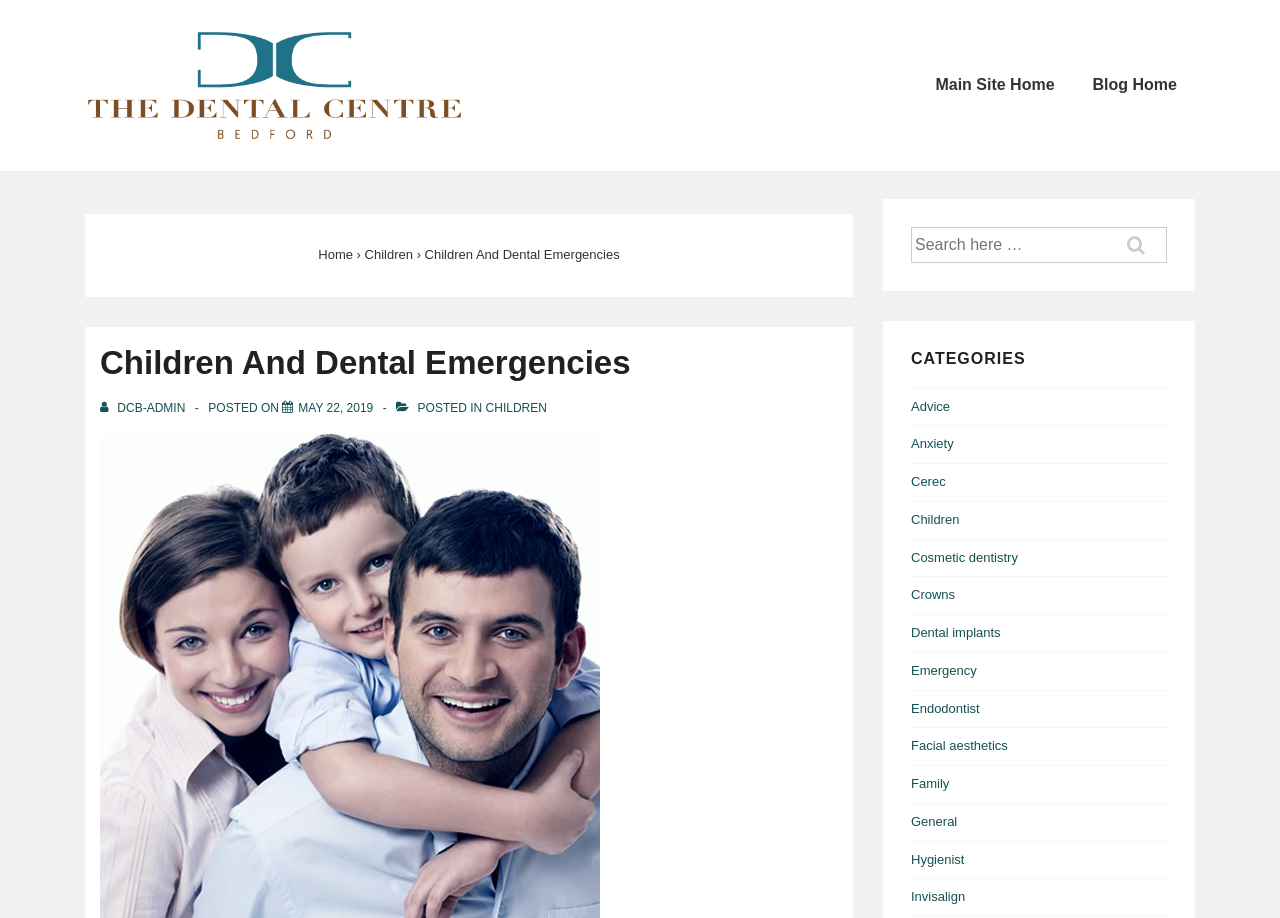Please specify the bounding box coordinates of the clickable region necessary for completing the following instruction: "Search for a topic". The coordinates must consist of four float numbers between 0 and 1, i.e., [left, top, right, bottom].

[0.711, 0.249, 0.743, 0.291]